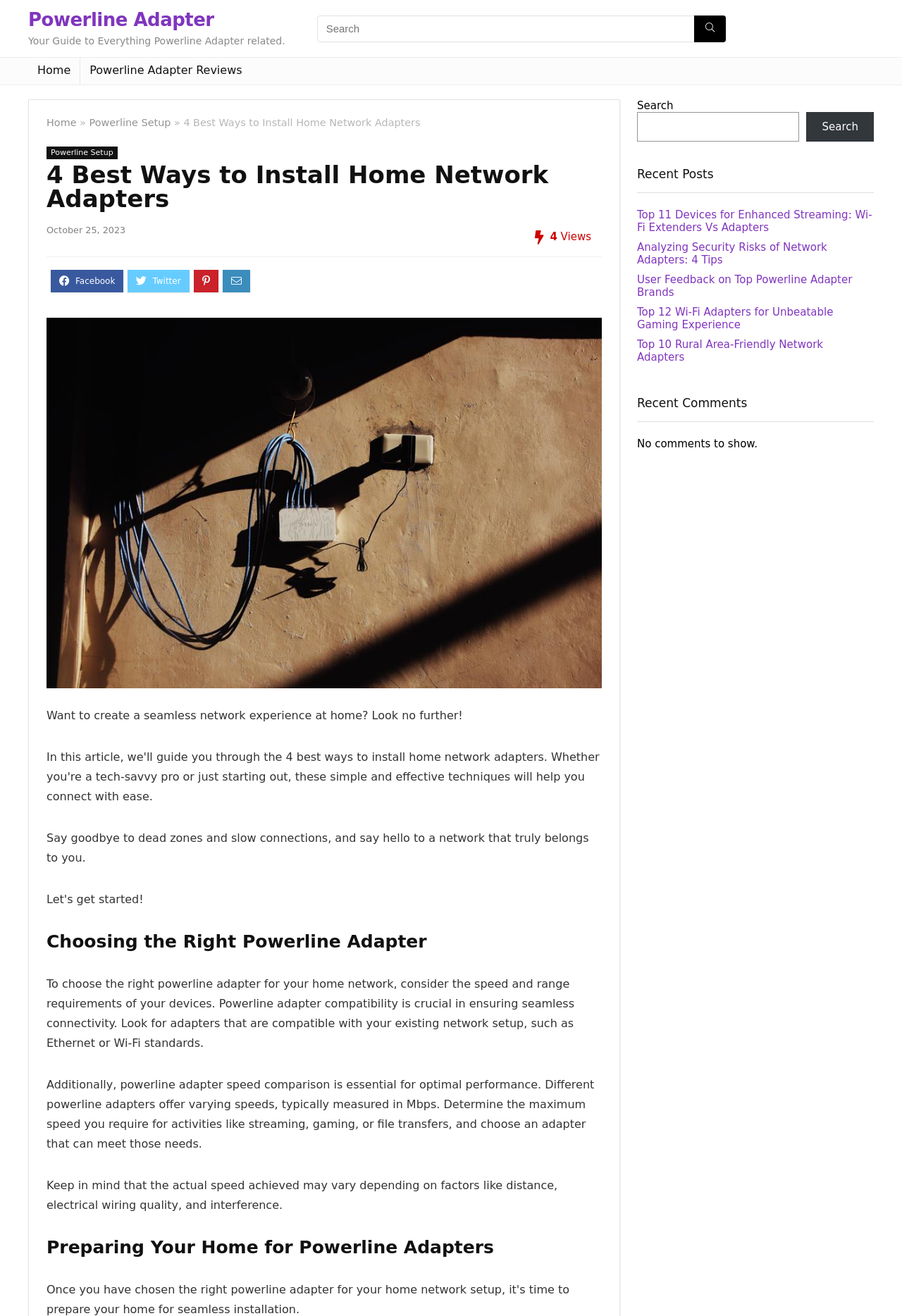Given the description: "parent_node: Search name="s"", determine the bounding box coordinates of the UI element. The coordinates should be formatted as four float numbers between 0 and 1, [left, top, right, bottom].

[0.706, 0.085, 0.886, 0.108]